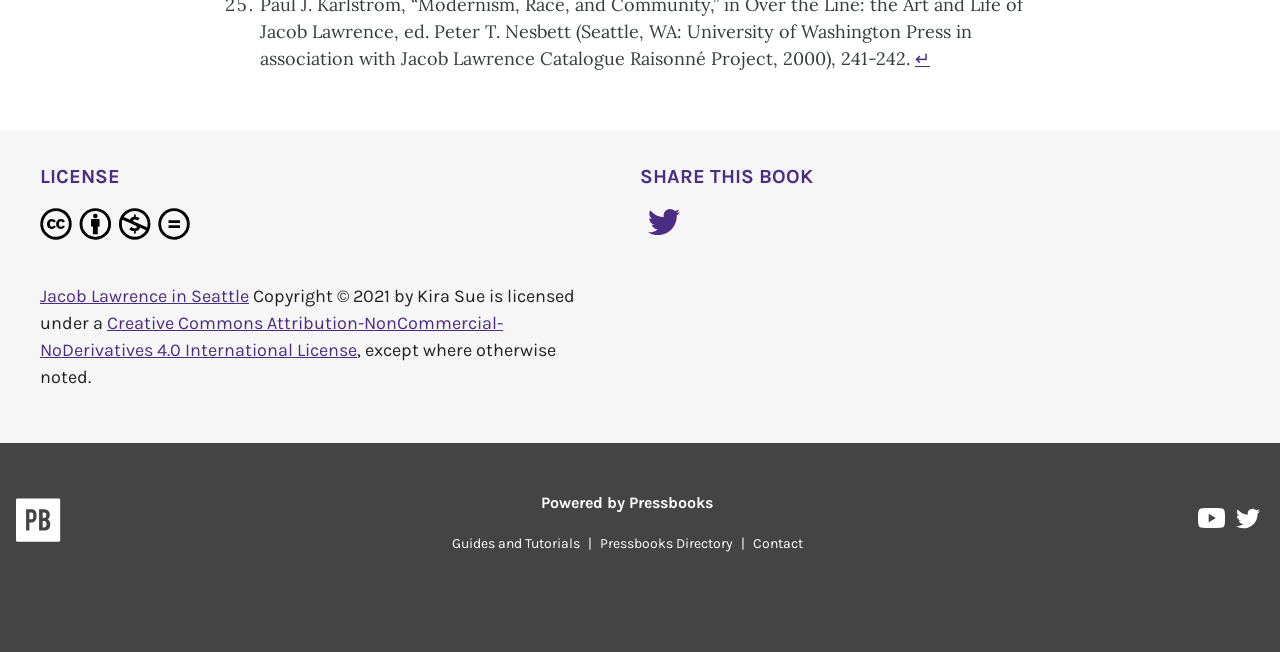What is the title of the section that allows me to share this book?
Provide a thorough and detailed answer to the question.

I found the section title by looking at the headings on the page, and I saw a heading that says 'SHARE THIS BOOK', which suggests that this section is for sharing the book.